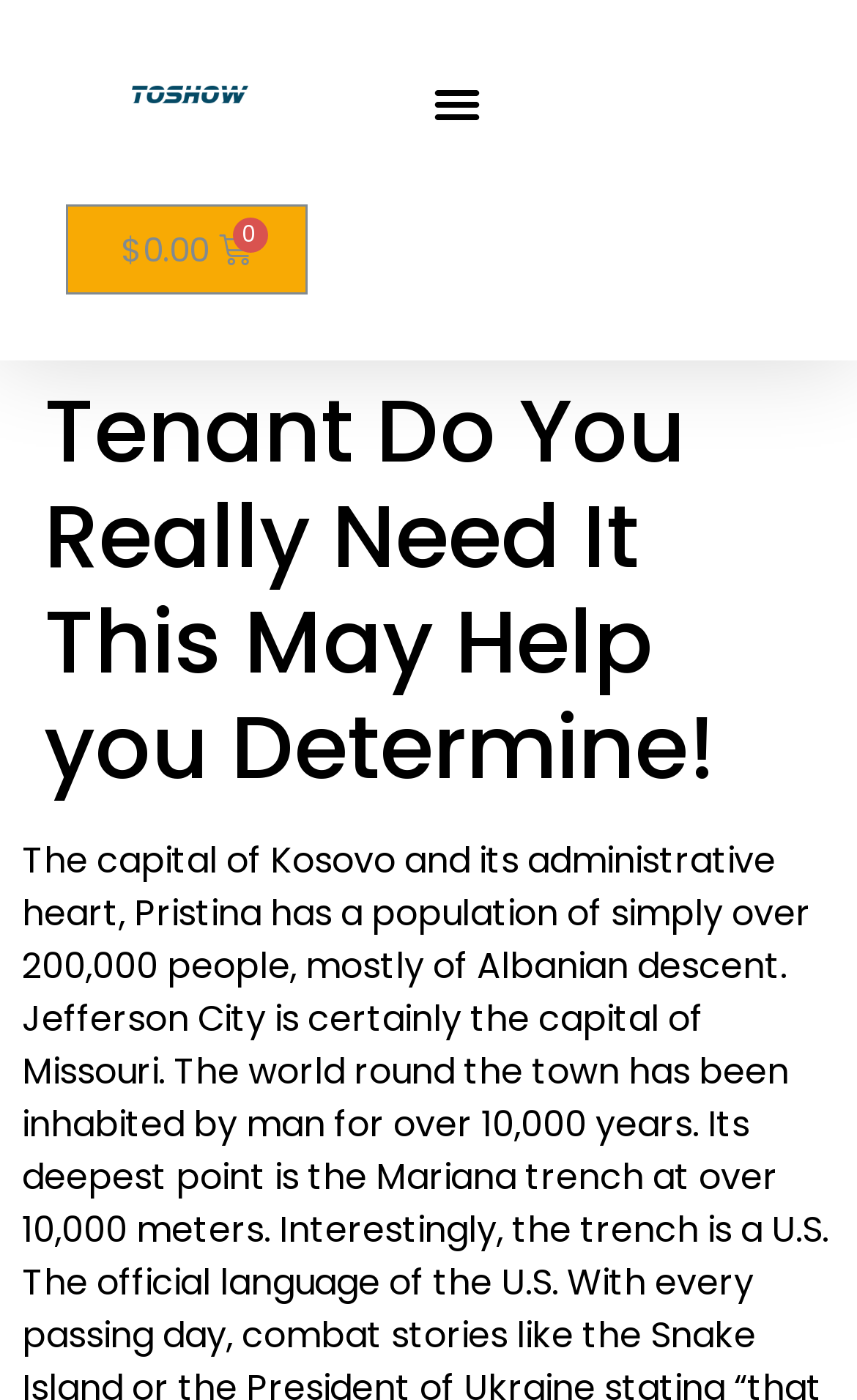Please locate the UI element described by "Menu" and provide its bounding box coordinates.

[0.491, 0.047, 0.576, 0.099]